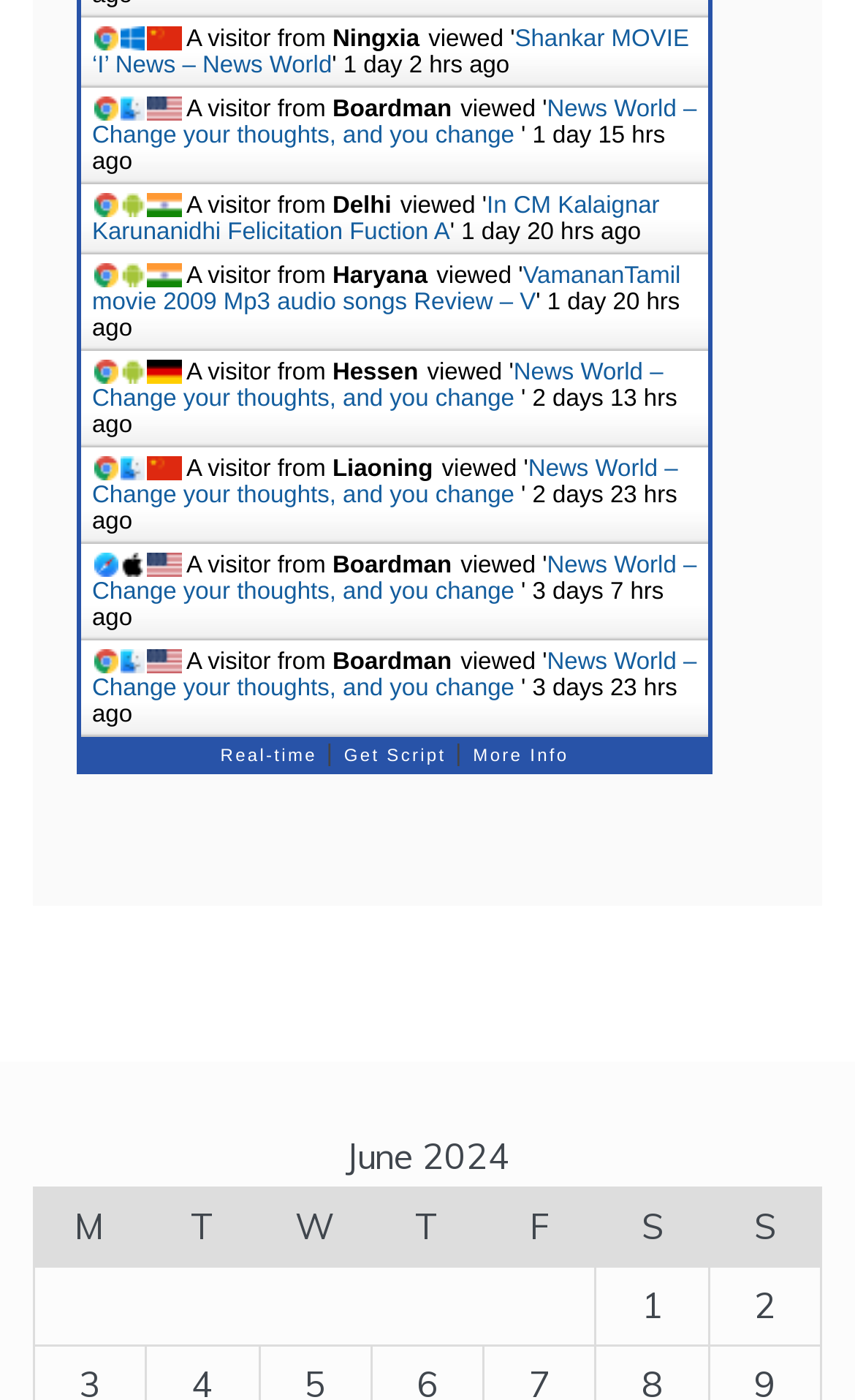Answer the question briefly using a single word or phrase: 
How many columns are there in the table?

7